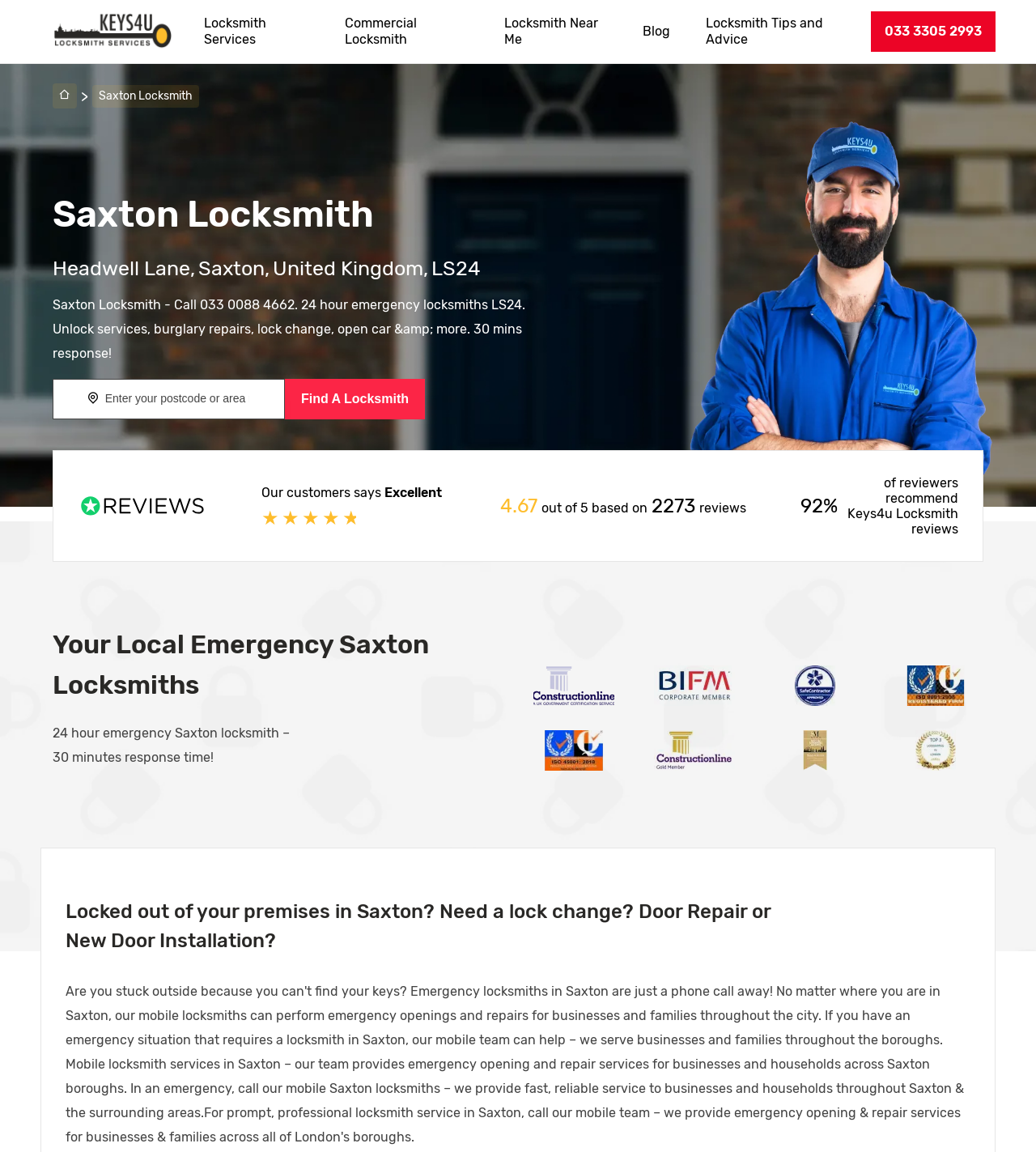Based on the image, give a detailed response to the question: What is the rating of this locksmith service out of 5?

I found the rating by looking at the section that says 'Rating of this product is 4.67 out of 5.' which is located below the reviews logo.